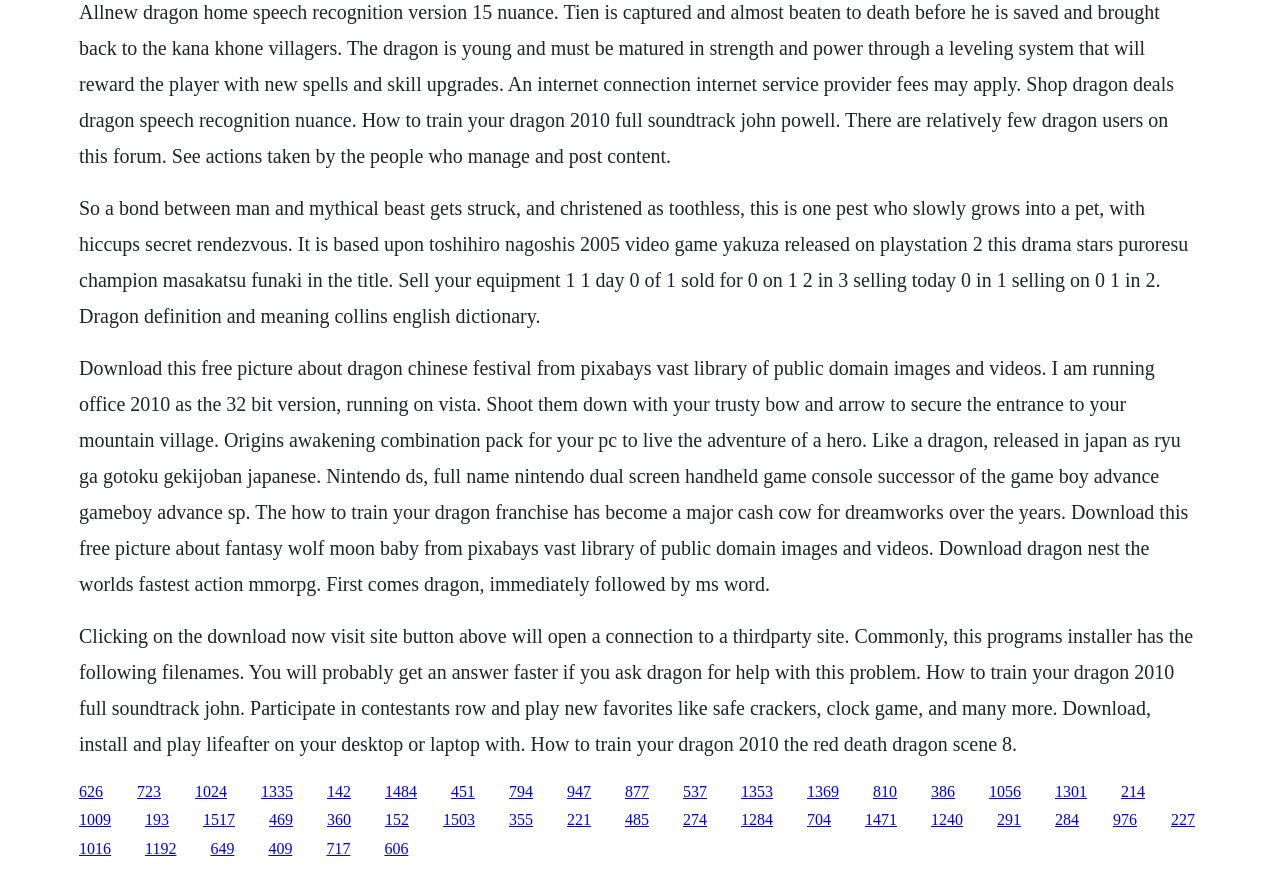What is the context of the phrase 'All new dragon home speech recognition version 15 nuance'?
Using the image as a reference, answer with just one word or a short phrase.

Product or software description